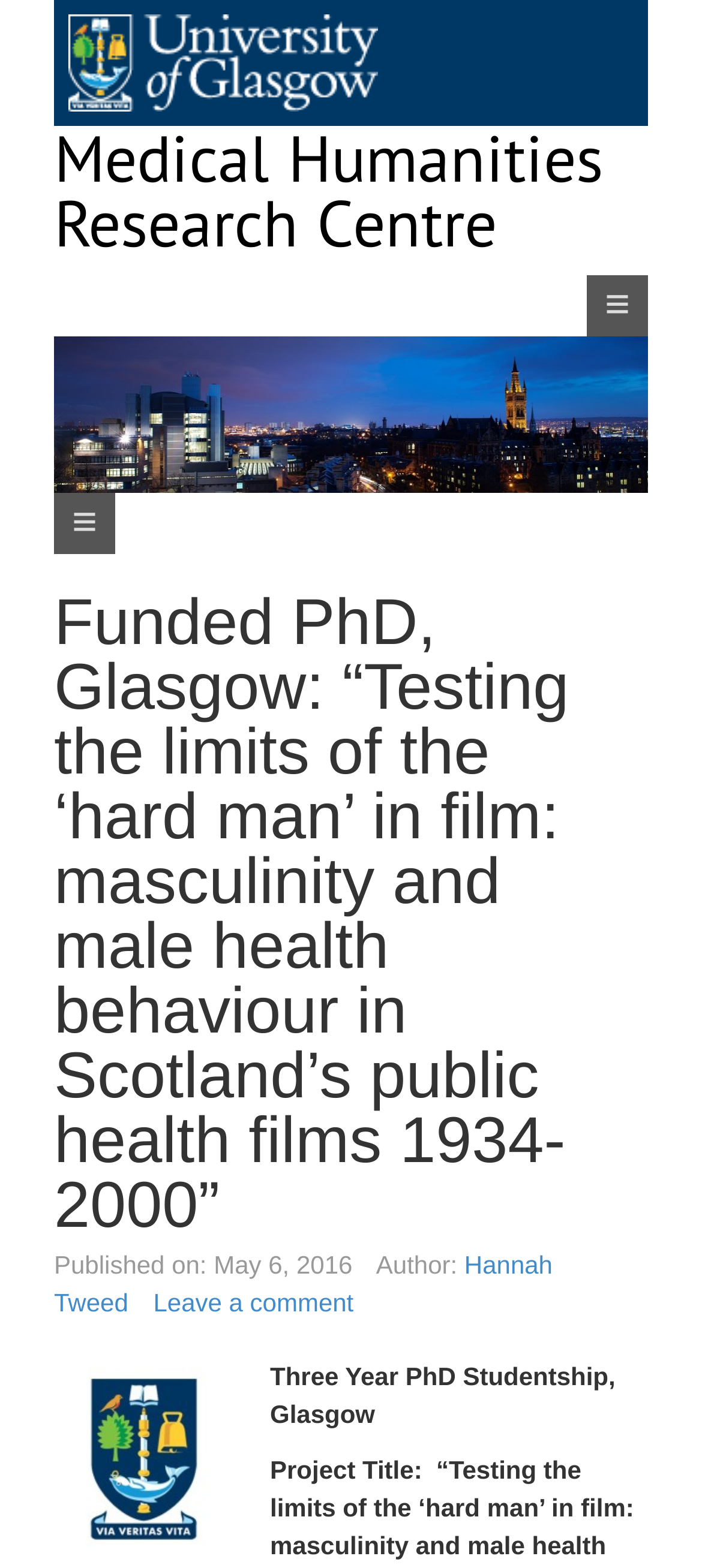Please predict the bounding box coordinates (top-left x, top-left y, bottom-right x, bottom-right y) for the UI element in the screenshot that fits the description: Navigation

[0.836, 0.176, 0.923, 0.215]